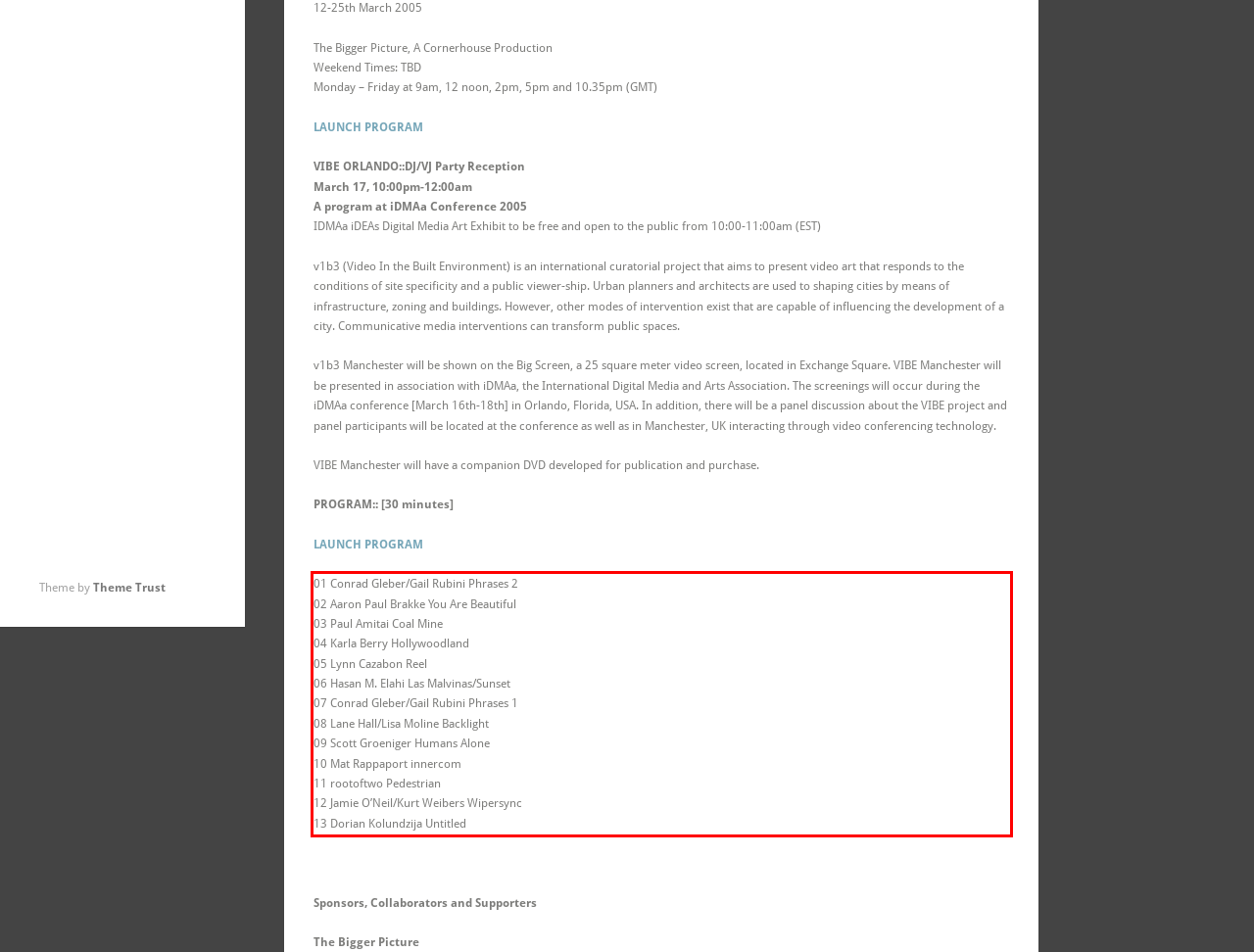Examine the webpage screenshot and use OCR to obtain the text inside the red bounding box.

01 Conrad Gleber/Gail Rubini Phrases 2 02 Aaron Paul Brakke You Are Beautiful 03 Paul Amitai Coal Mine 04 Karla Berry Hollywoodland 05 Lynn Cazabon Reel 06 Hasan M. Elahi Las Malvinas/Sunset 07 Conrad Gleber/Gail Rubini Phrases 1 08 Lane Hall/Lisa Moline Backlight 09 Scott Groeniger Humans Alone 10 Mat Rappaport innercom 11 rootoftwo Pedestrian 12 Jamie O’Neil/Kurt Weibers Wipersync 13 Dorian Kolundzija Untitled